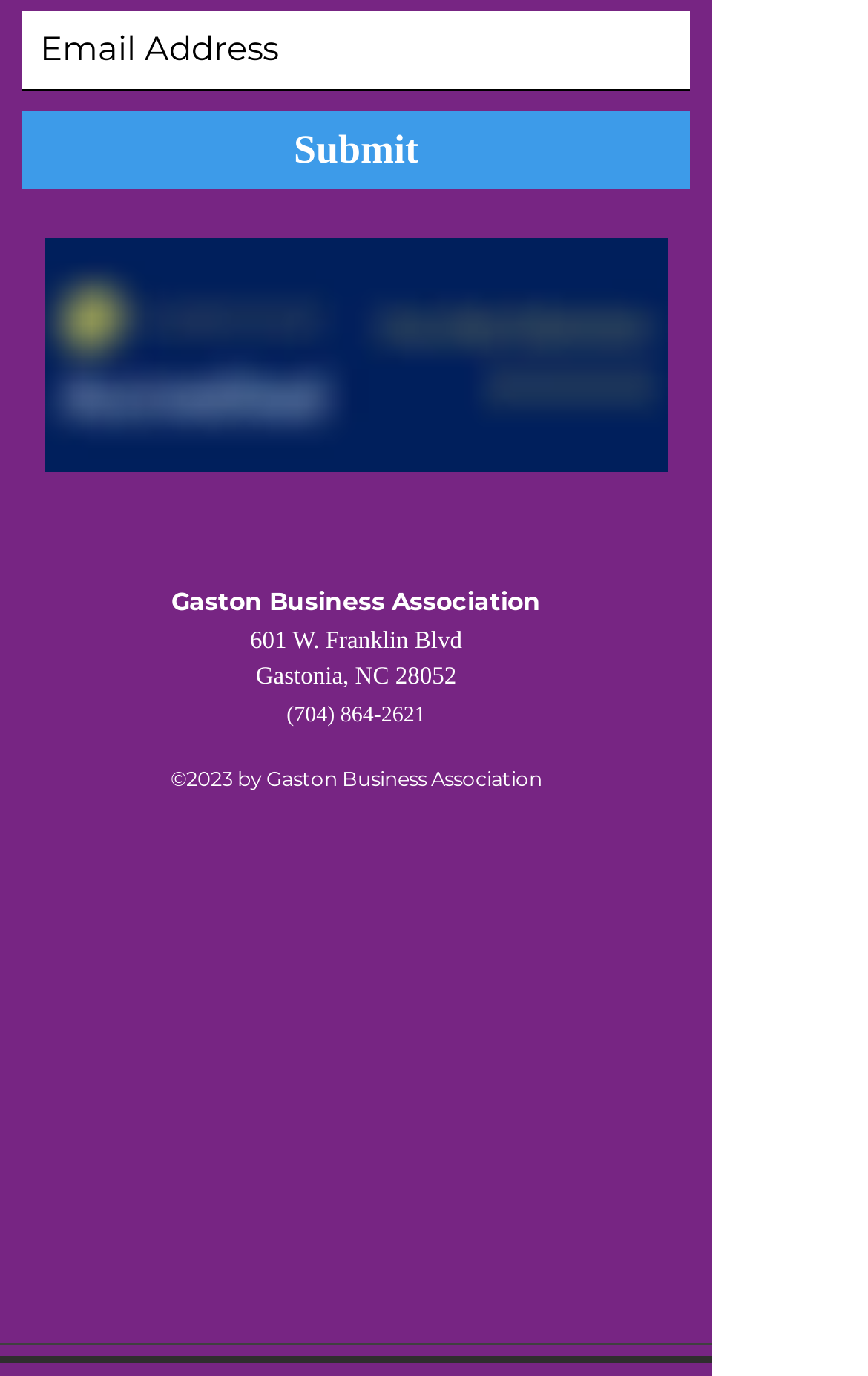Give a one-word or one-phrase response to the question: 
What social media platforms are linked?

LinkedIn, Facebook, Instagram